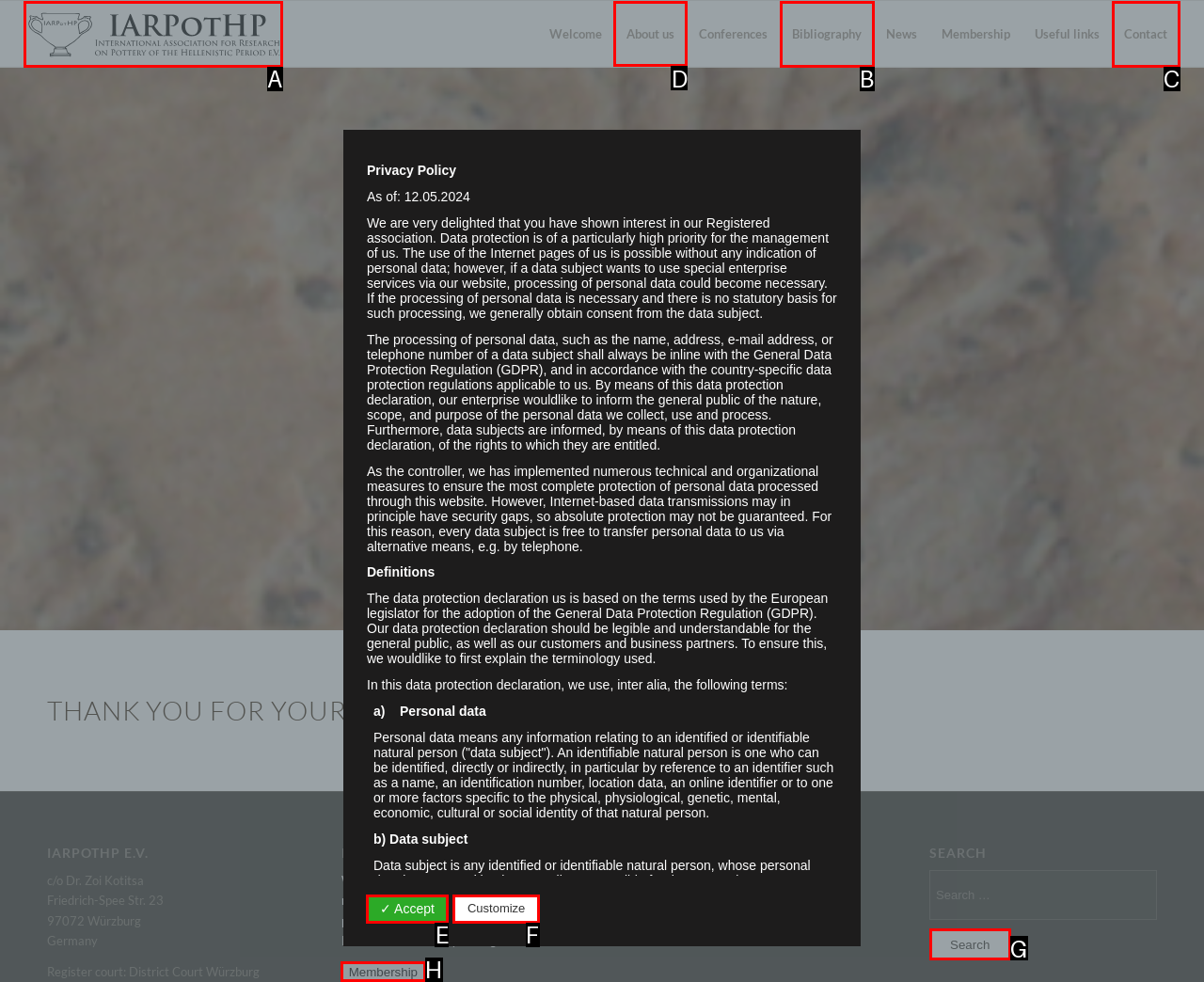Select the correct HTML element to complete the following task: Go to the About us page
Provide the letter of the choice directly from the given options.

D